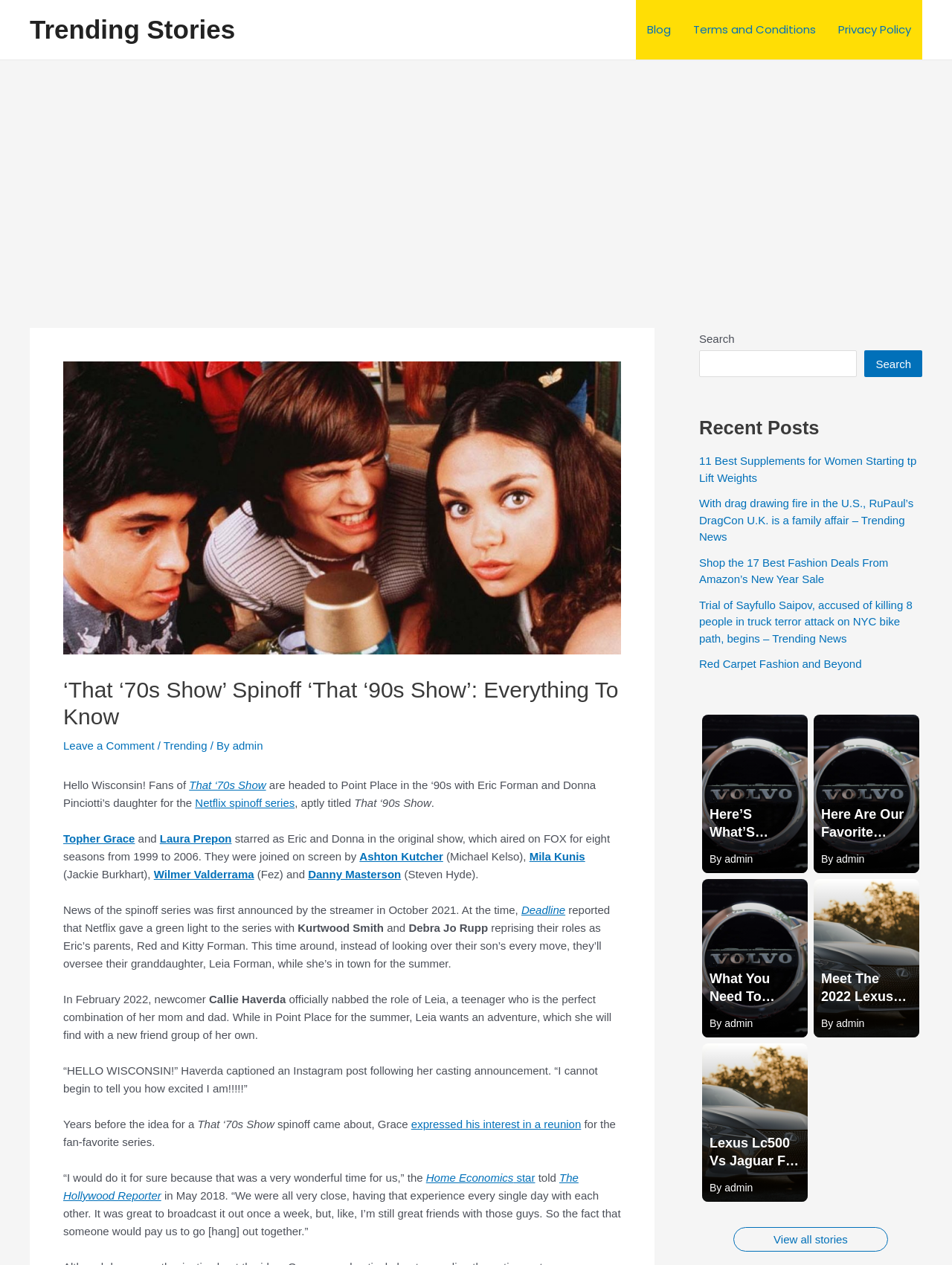Please identify the bounding box coordinates of the element on the webpage that should be clicked to follow this instruction: "View the 'Here’S What’S Special About Volvo T5 Engine Architecture' article". The bounding box coordinates should be given as four float numbers between 0 and 1, formatted as [left, top, right, bottom].

[0.738, 0.565, 0.848, 0.69]